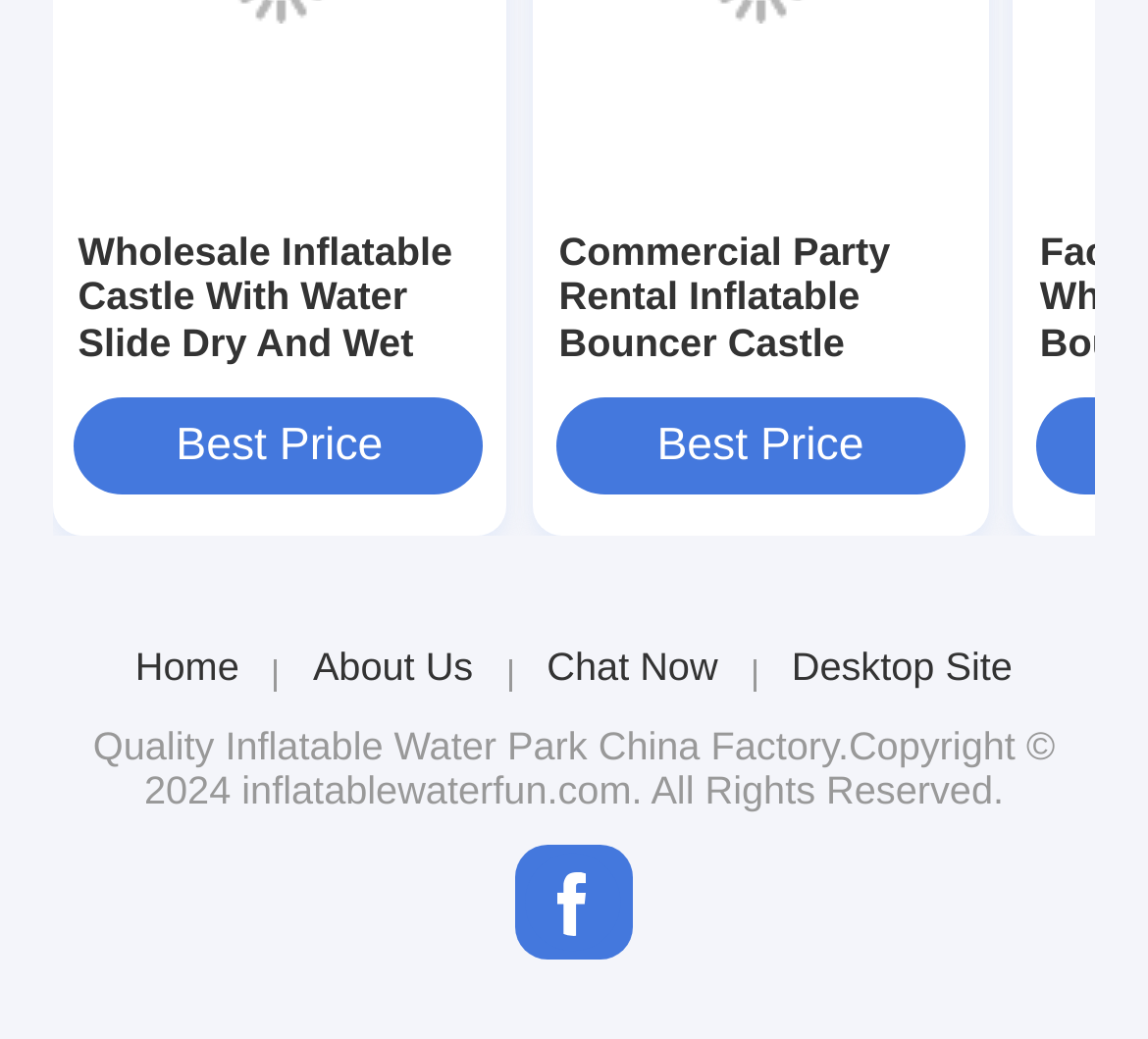Please respond to the question using a single word or phrase:
What is the first product listed on the page?

Wholesale Inflatable Castle